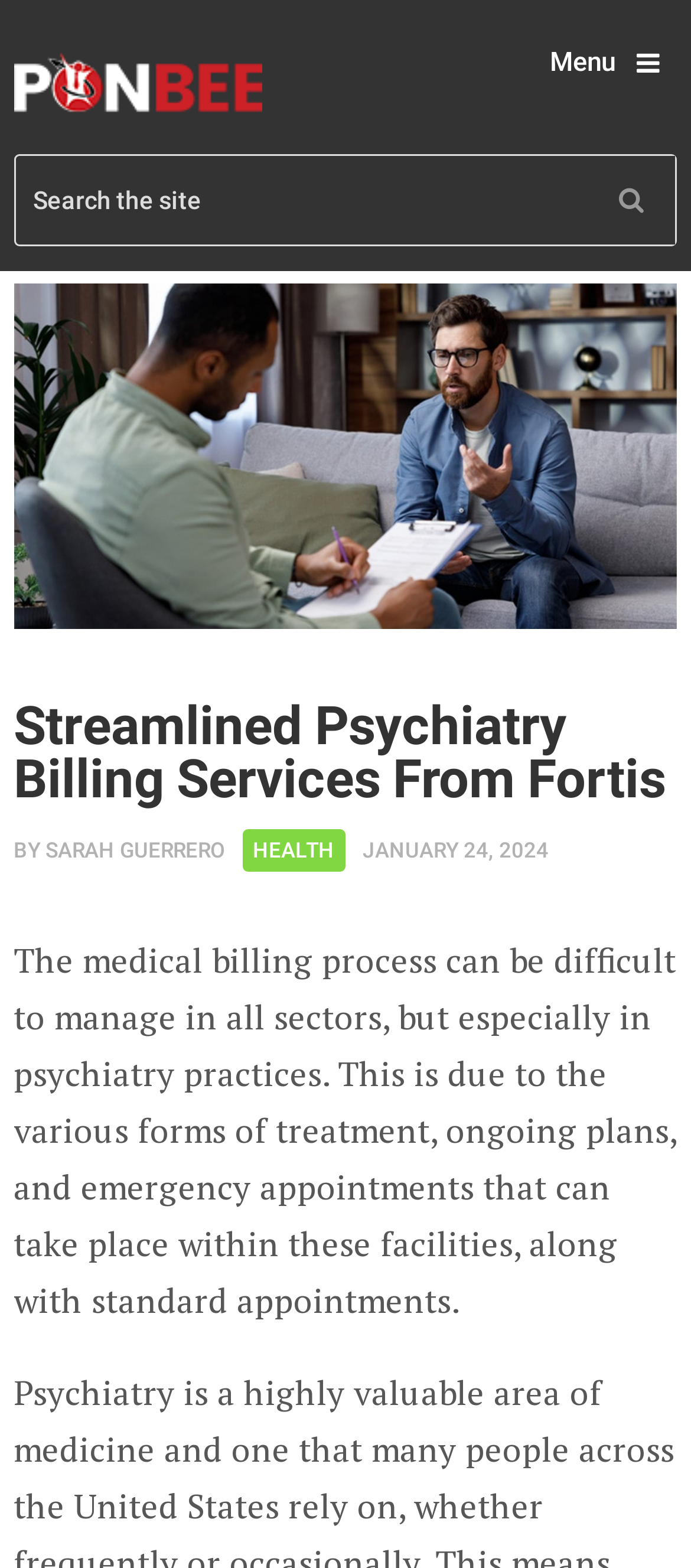What is the name of the company providing billing services?
Refer to the screenshot and deliver a thorough answer to the question presented.

The company name is obtained from the heading element 'PONBEE' which is also a link and has an image with the same name, indicating it's the company logo.